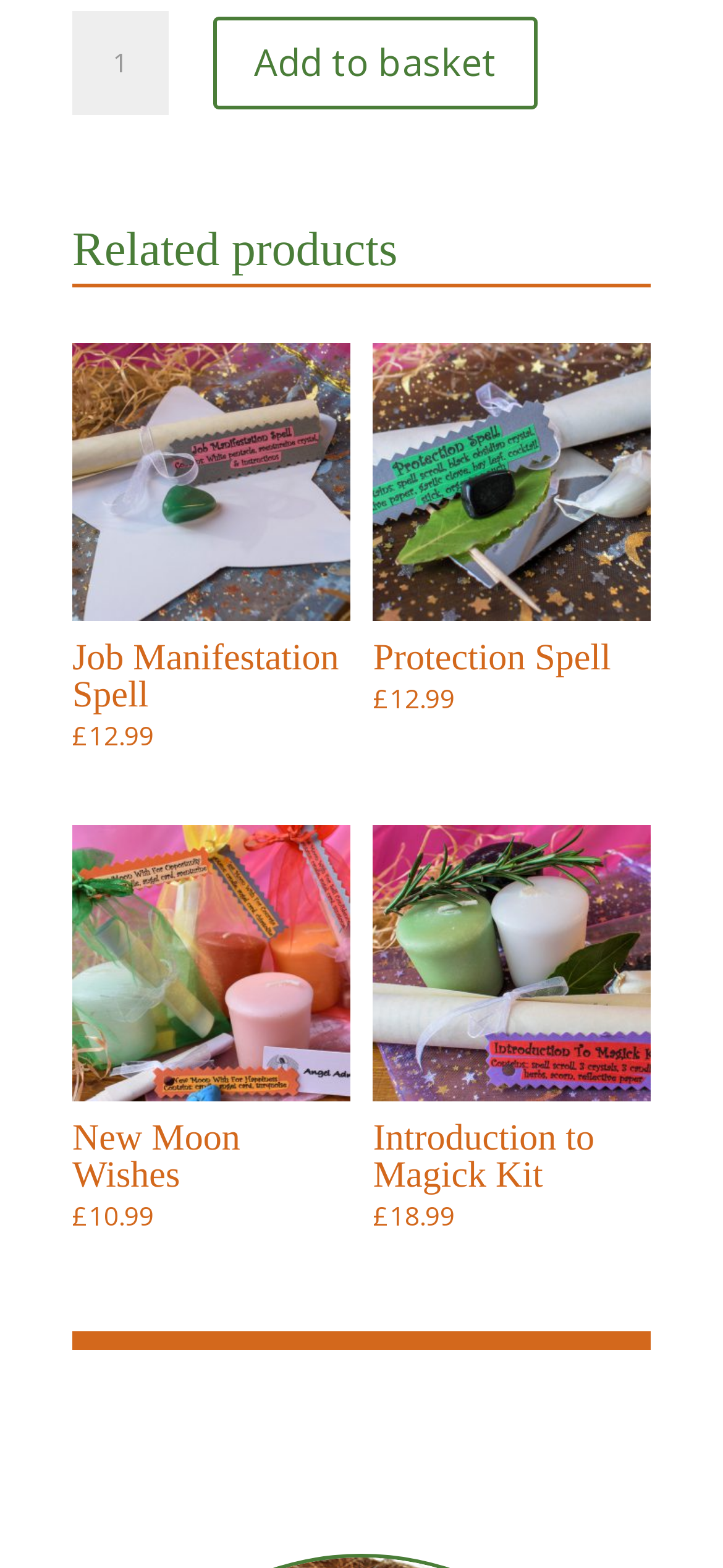Identify and provide the bounding box for the element described by: "Introduction to Magick Kit £18.99".

[0.516, 0.526, 0.9, 0.79]